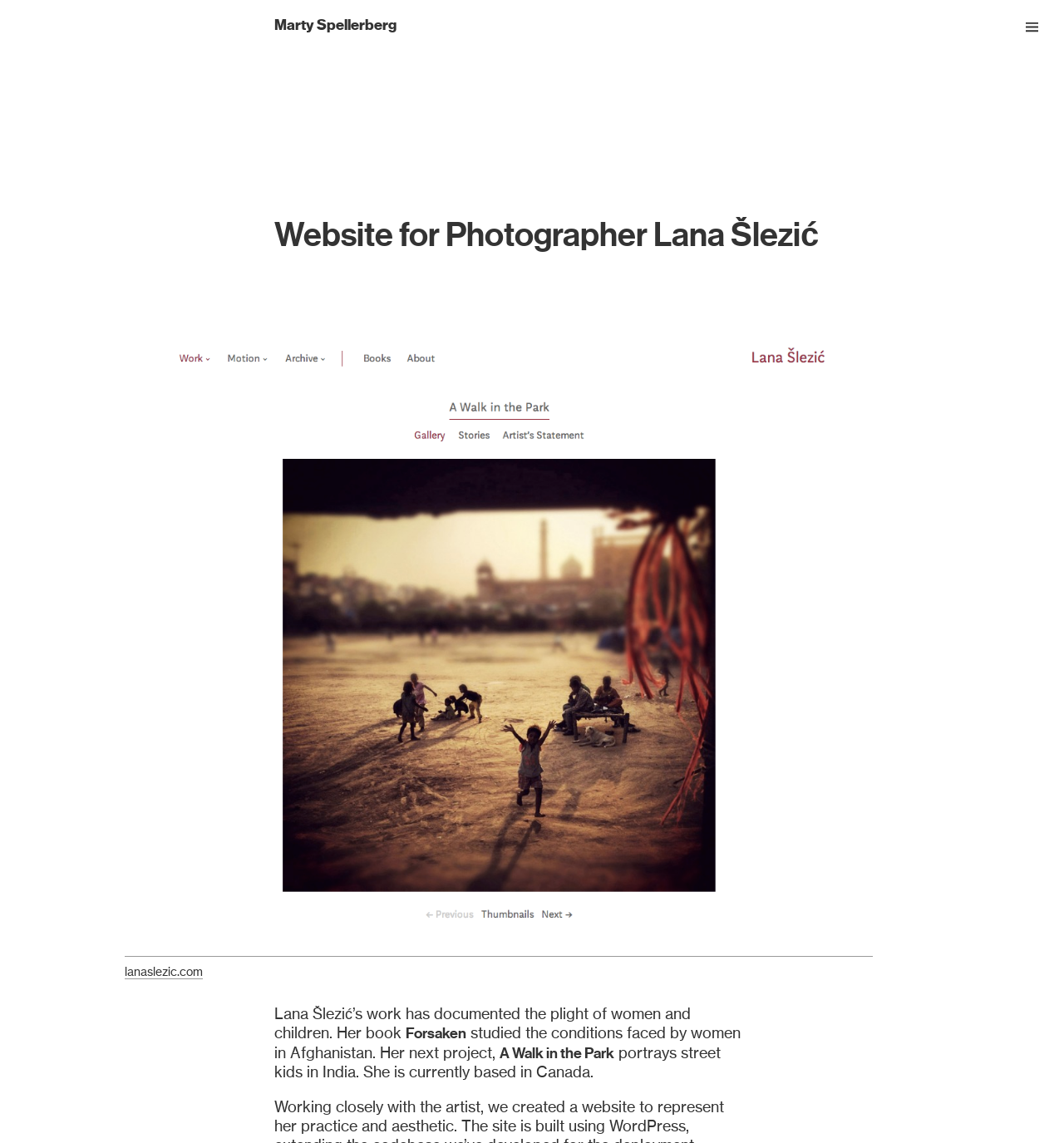Find and provide the bounding box coordinates for the UI element described here: "lanaslezic.com". The coordinates should be given as four float numbers between 0 and 1: [left, top, right, bottom].

[0.117, 0.845, 0.191, 0.857]